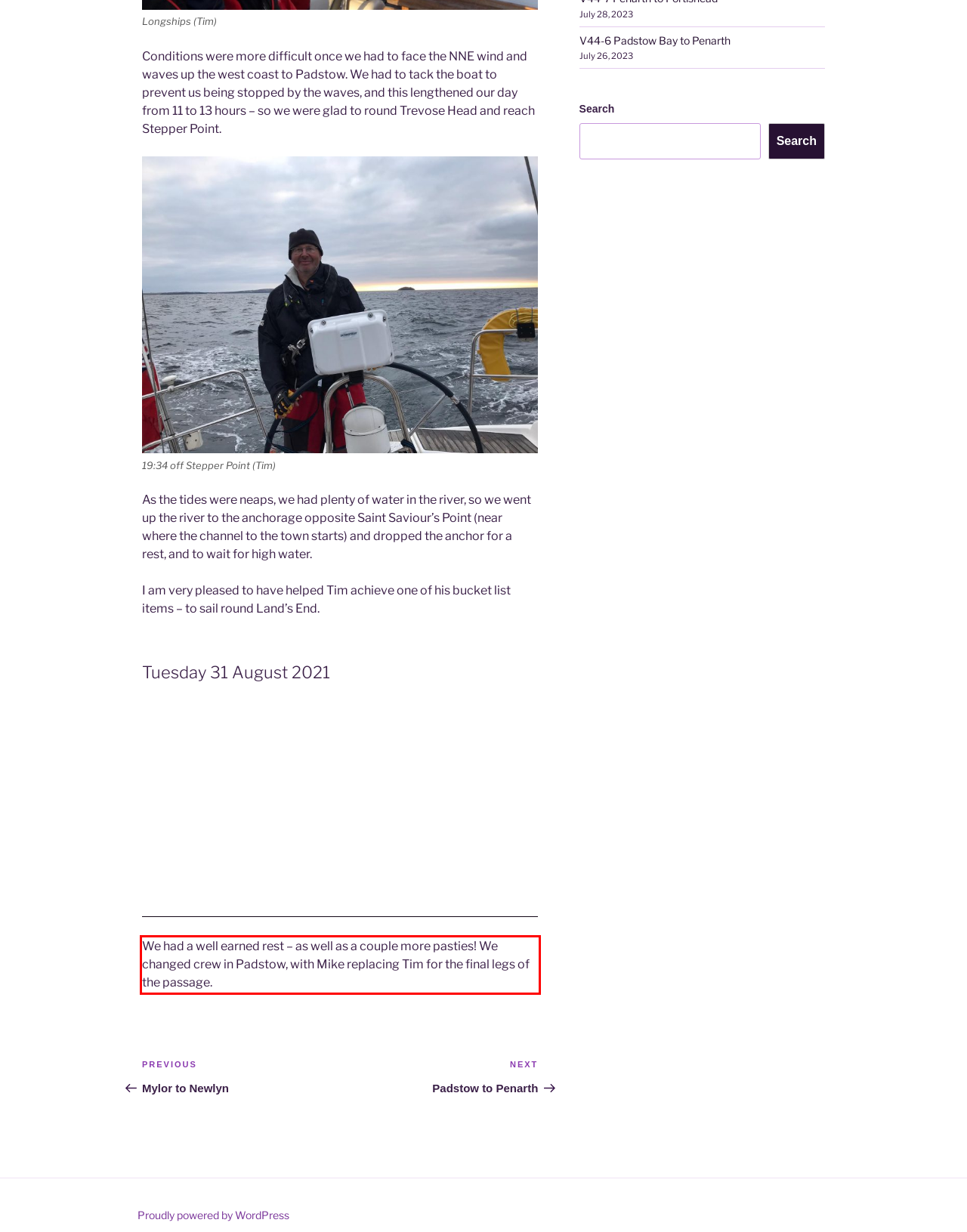Using the provided screenshot, read and generate the text content within the red-bordered area.

We had a well earned rest – as well as a couple more pasties! We changed crew in Padstow, with Mike replacing Tim for the final legs of the passage.